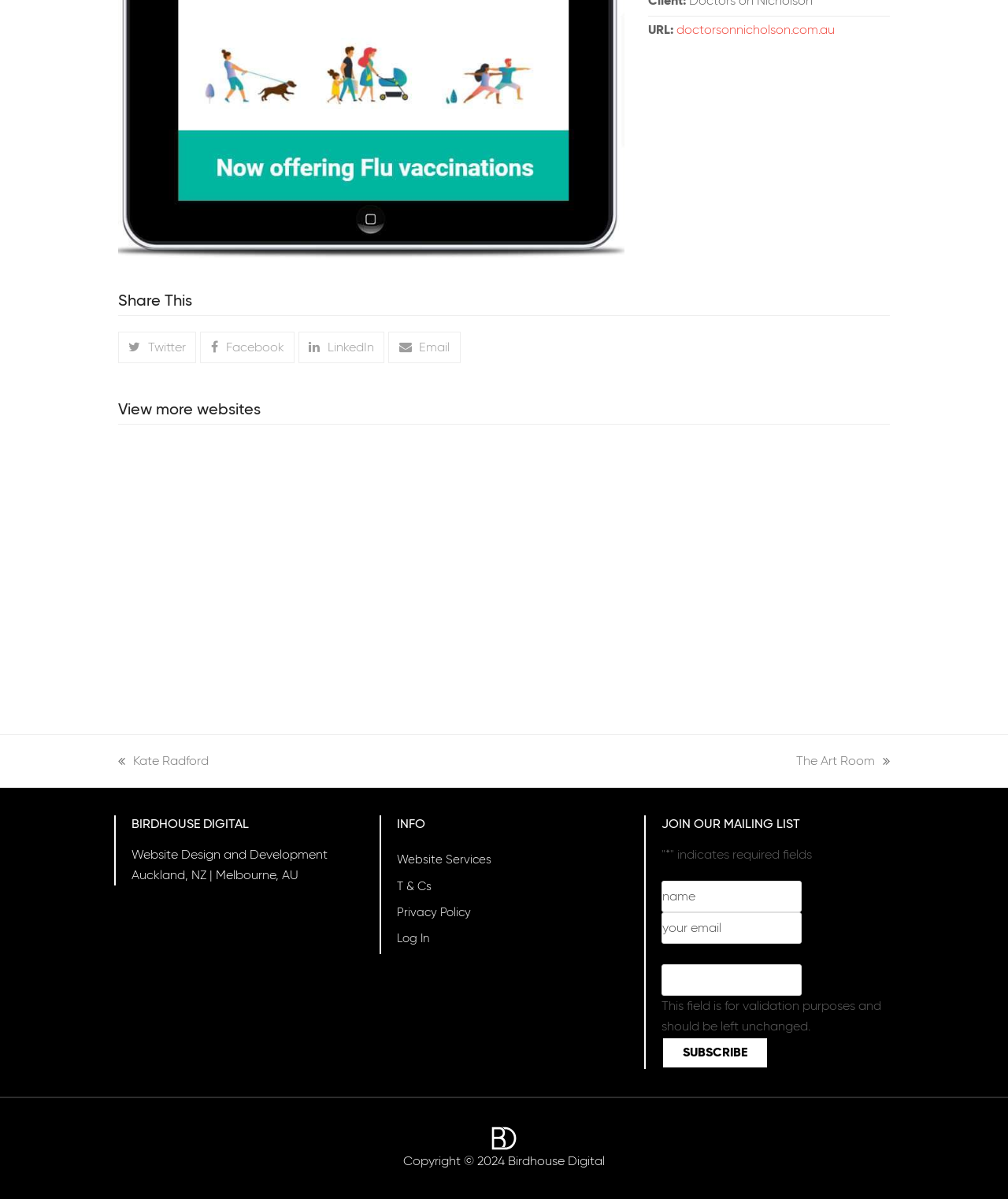From the webpage screenshot, predict the bounding box coordinates (top-left x, top-left y, bottom-right x, bottom-right y) for the UI element described here: Log In

[0.393, 0.774, 0.628, 0.792]